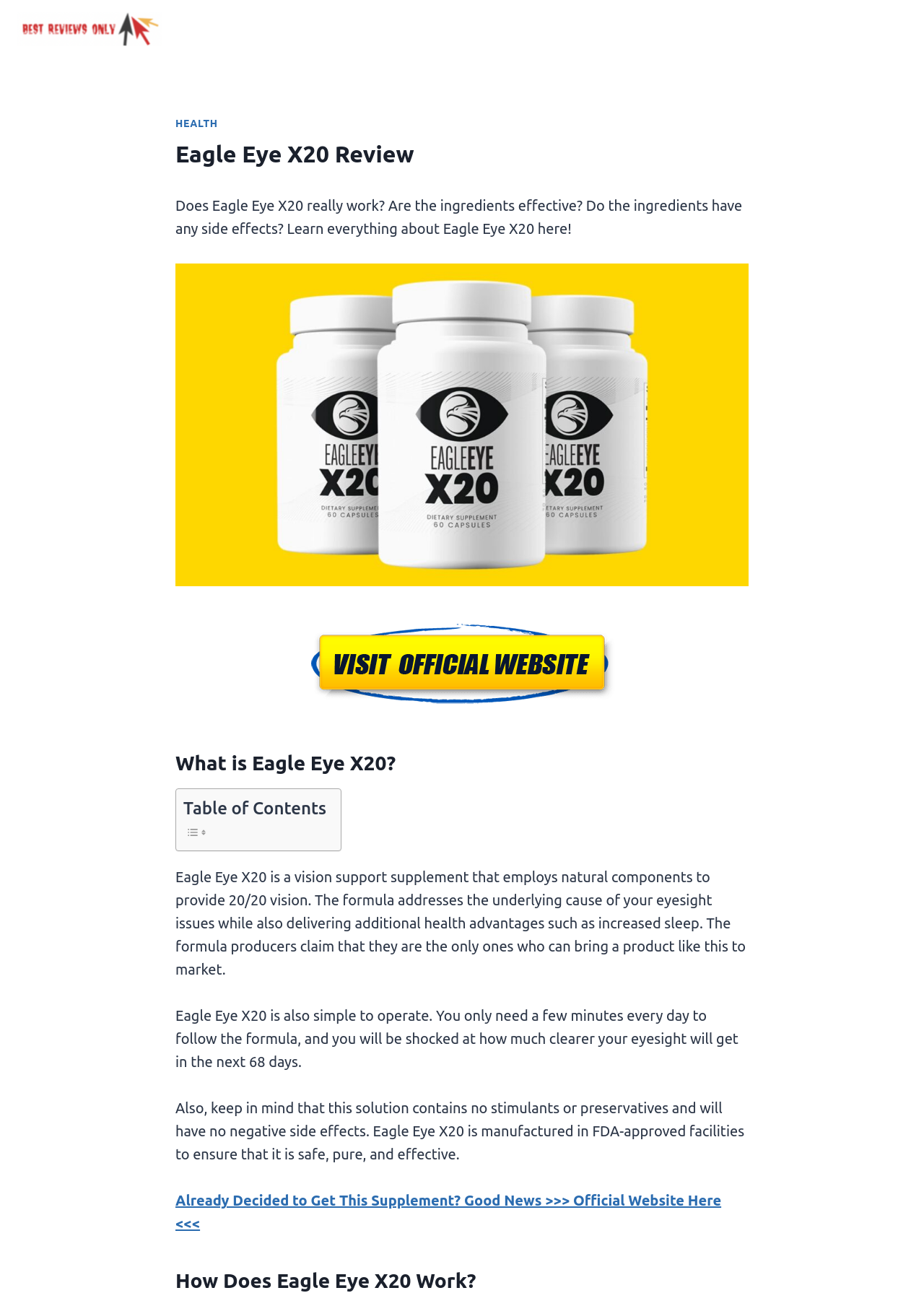Create a full and detailed caption for the entire webpage.

The webpage is about Eagle Eye X20, a vision support supplement. At the top left, there is a link "Best Reviews Only" with an accompanying image. Below it, there is a header section with a link "HEALTH" and a heading "Eagle Eye X20 Review". 

Next to the header section, there is a paragraph of text that asks questions about Eagle Eye X20, such as whether it really works, the effectiveness of its ingredients, and potential side effects. 

Below the paragraph, there is an image of Eagle Eye X20 with a link to it. To the right of the image, there is another image with a link "visit-official-website". 

Further down, there is a heading "What is Eagle Eye X20?" followed by a table of contents. The table of contents has two small images on the right side. 

Below the table of contents, there are three paragraphs of text that describe Eagle Eye X20, its benefits, and how it works. The text explains that Eagle Eye X20 is a natural supplement that can improve eyesight, promote better sleep, and has no negative side effects. 

Finally, there is a link "Already Decided to Get This Supplement? Good News >>> Official Website Here <<<" and a heading "How Does Eagle Eye X20 Work?" at the bottom of the page.